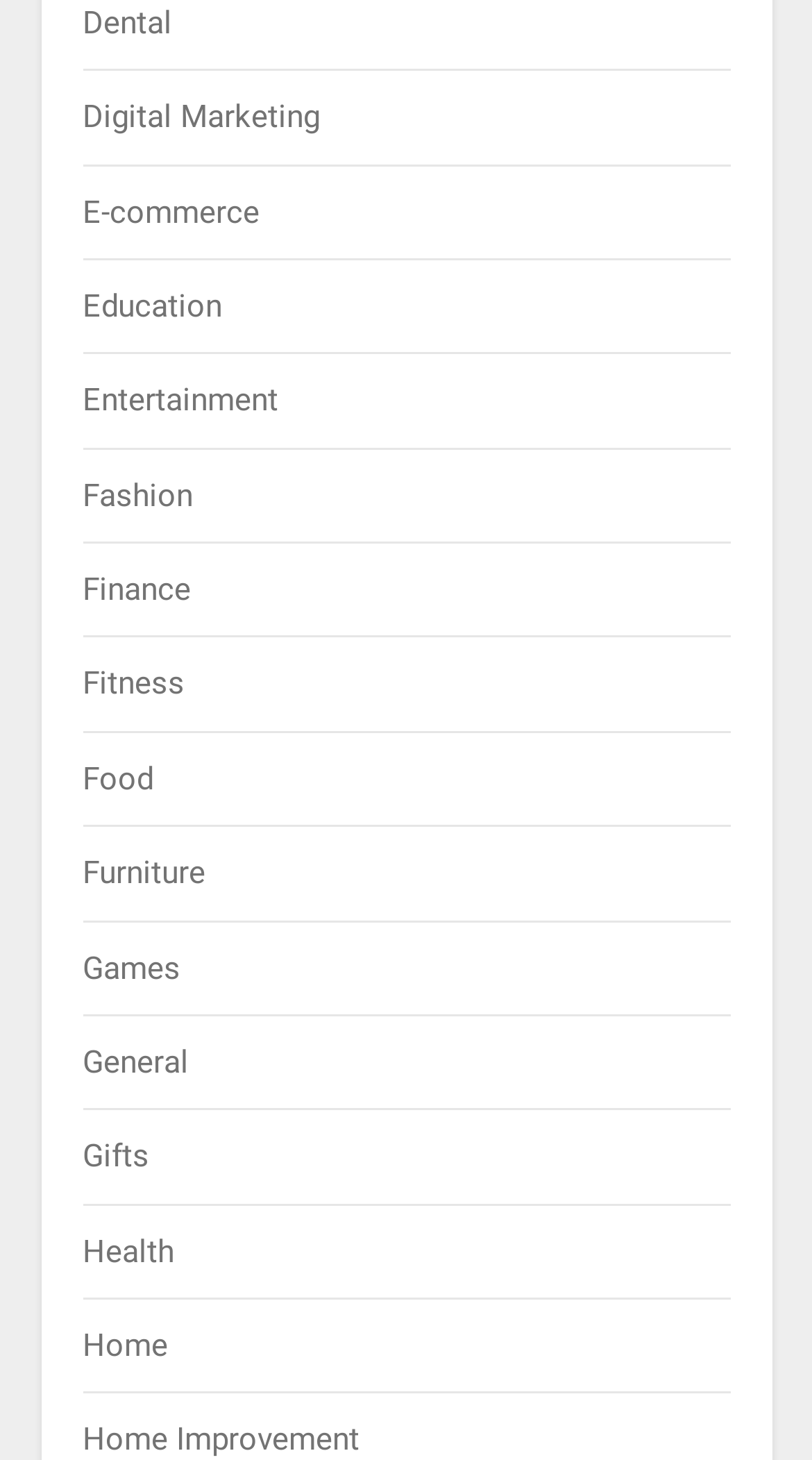Bounding box coordinates are specified in the format (top-left x, top-left y, bottom-right x, bottom-right y). All values are floating point numbers bounded between 0 and 1. Please provide the bounding box coordinate of the region this sentence describes: Games

[0.101, 0.65, 0.222, 0.676]